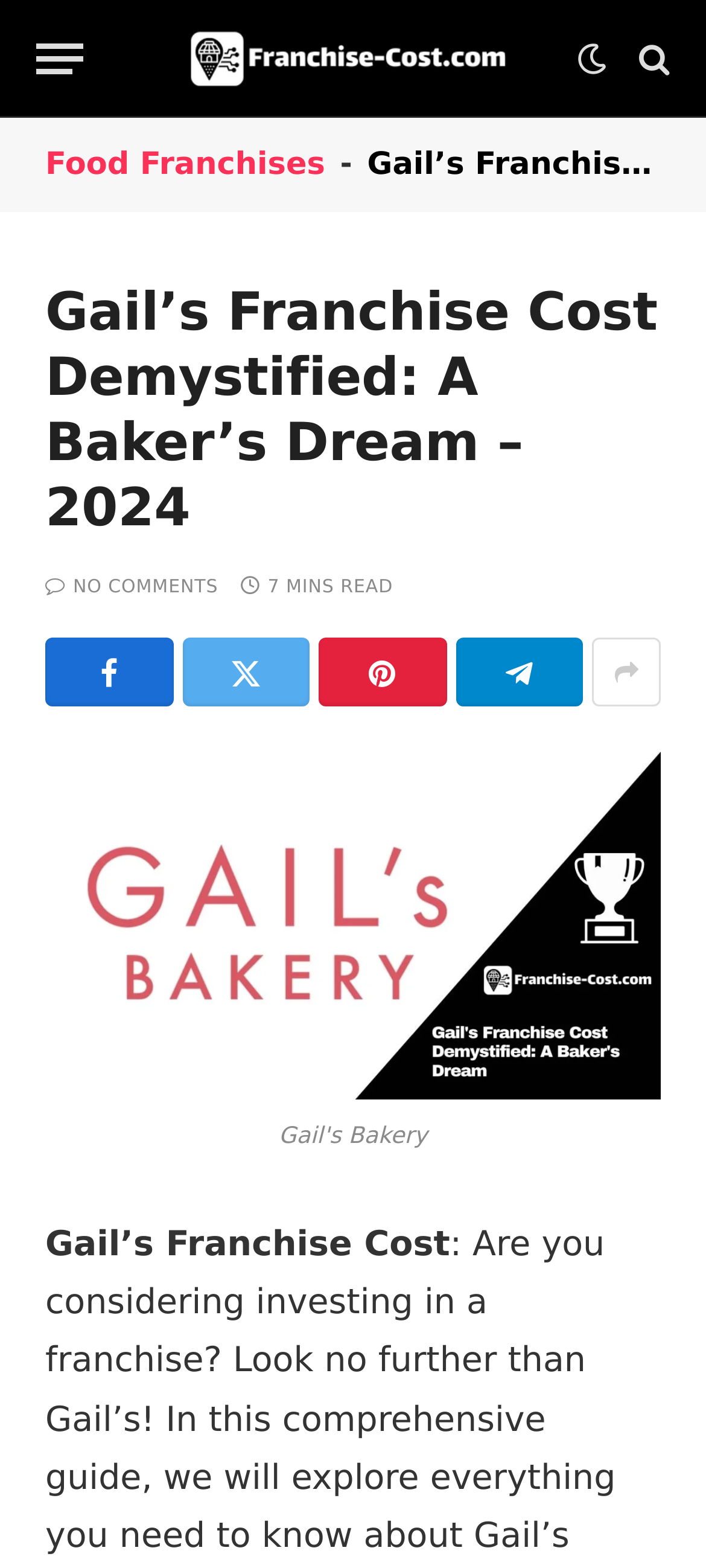Based on the image, provide a detailed response to the question:
How many social media links are present?

The social media links can be found in the link elements '', '', '', '', and '' located below the main heading of the webpage. There are five social media links in total.